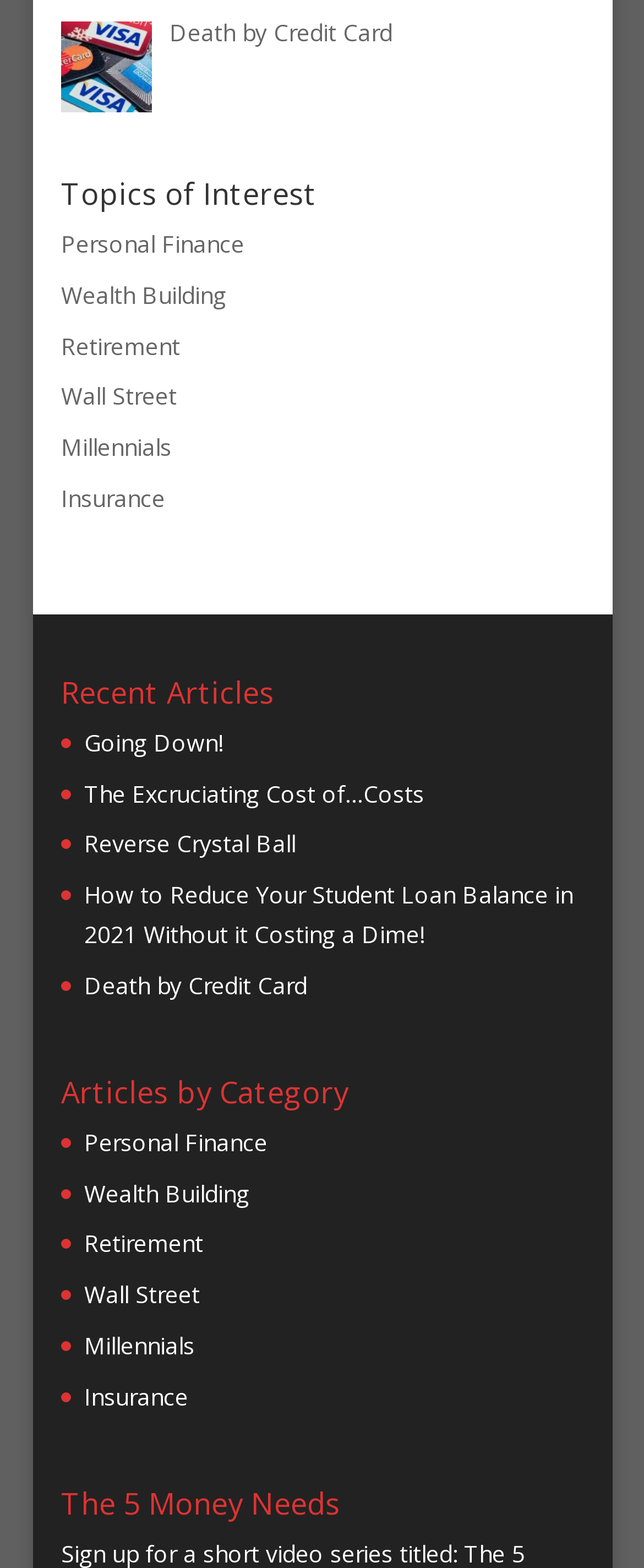Answer the question below using just one word or a short phrase: 
What is the last money need listed?

The 5 Money Needs